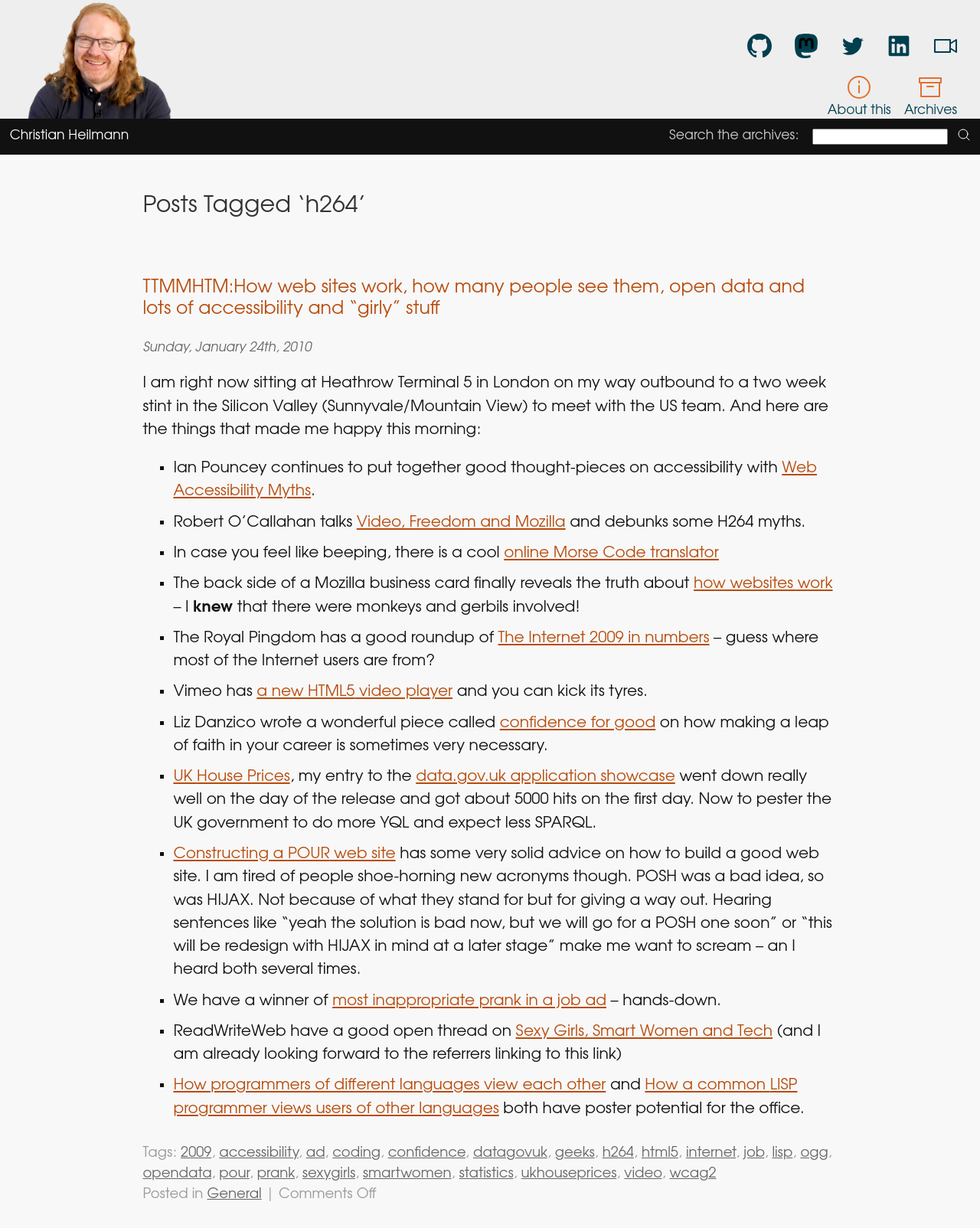Produce an elaborate caption capturing the essence of the webpage.

This webpage is a personal blog belonging to Christian Heilmann, with a focus on web development, accessibility, and technology. At the top left corner, there is a link to Christian Heilmann's avatar, and next to it, there are three links: "About this", "Archives", and another link with no text. Below these links, there is a search bar with a button labeled "search" and a textbox to input search queries.

On the right side of the page, there is a section with several social media links, including GitHub, Mastodon, Twitter, and YouTube, each accompanied by an image. Below this section, there is a heading "Posts Tagged ‘h264’", followed by a list of blog posts.

The first blog post is titled "TTMMHTM:How web sites work, how many people see them, open data and lots of accessibility and “girly” stuff", and it has a link to the full article. The post is dated Sunday, January 24th, 2010, and it contains a list of items, each marked with a bullet point. The list includes links to articles and websites related to web accessibility, video, and technology.

The rest of the page is filled with more blog posts, each with a similar format, containing links, images, and text. The posts cover a range of topics, including web development, accessibility, and technology news. There are also some personal anecdotes and opinions expressed by the author. Overall, the webpage has a simple and clean design, with a focus on presenting information and links to relevant resources.